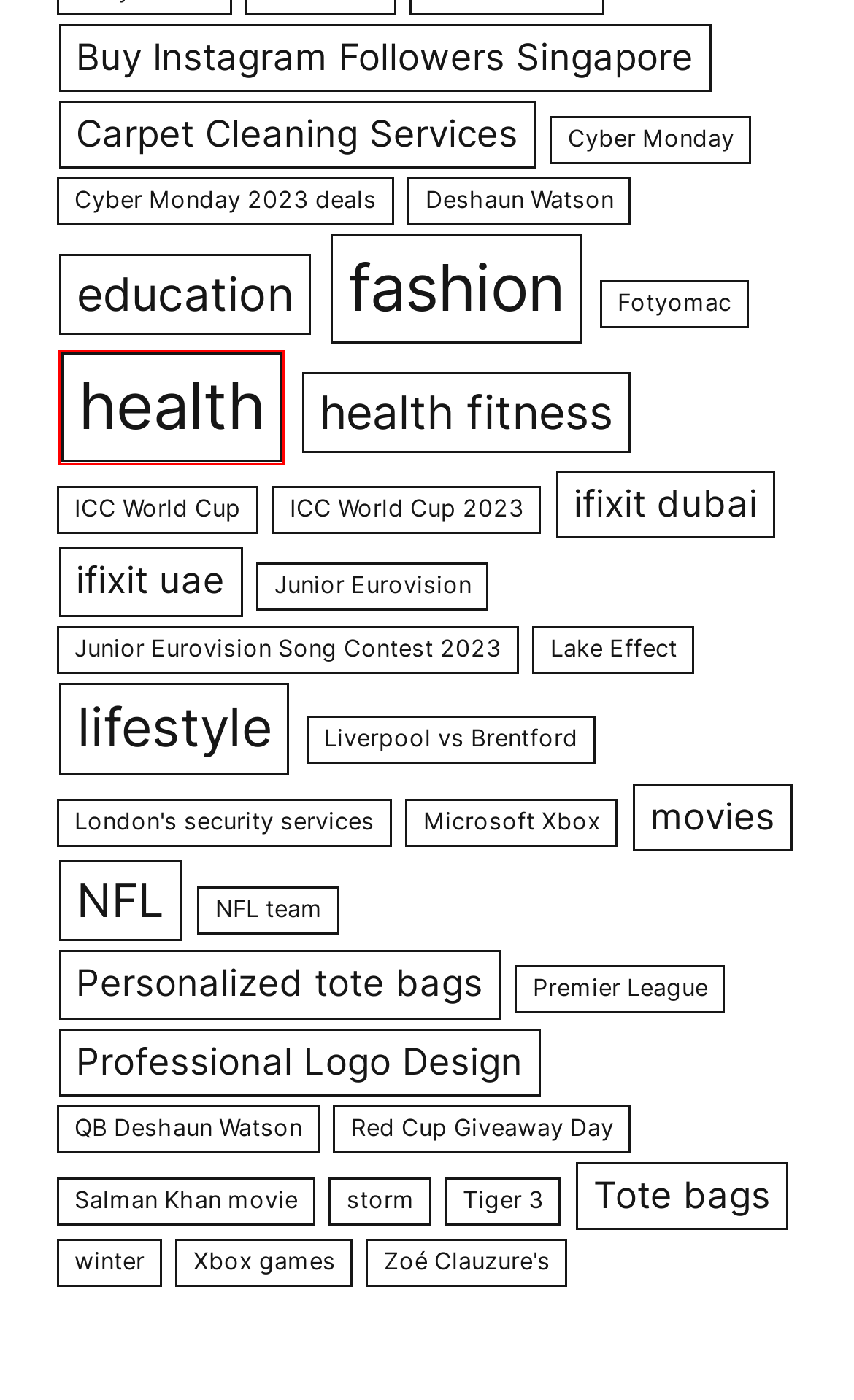Look at the screenshot of a webpage with a red bounding box and select the webpage description that best corresponds to the new page after clicking the element in the red box. Here are the options:
A. Fotyomac Archives | Online Info Studio
B. Salman Khan movie Archives | Online Info Studio
C. Cyber Monday Archives | Online Info Studio
D. Zoé Clauzure's Archives | Online Info Studio
E. health fitness Archives | Online Info Studio
F. Microsoft Xbox Archives | Online Info Studio
G. Buy Instagram Followers Singapore Archives | Online Info Studio
H. health Archives | Online Info Studio

H